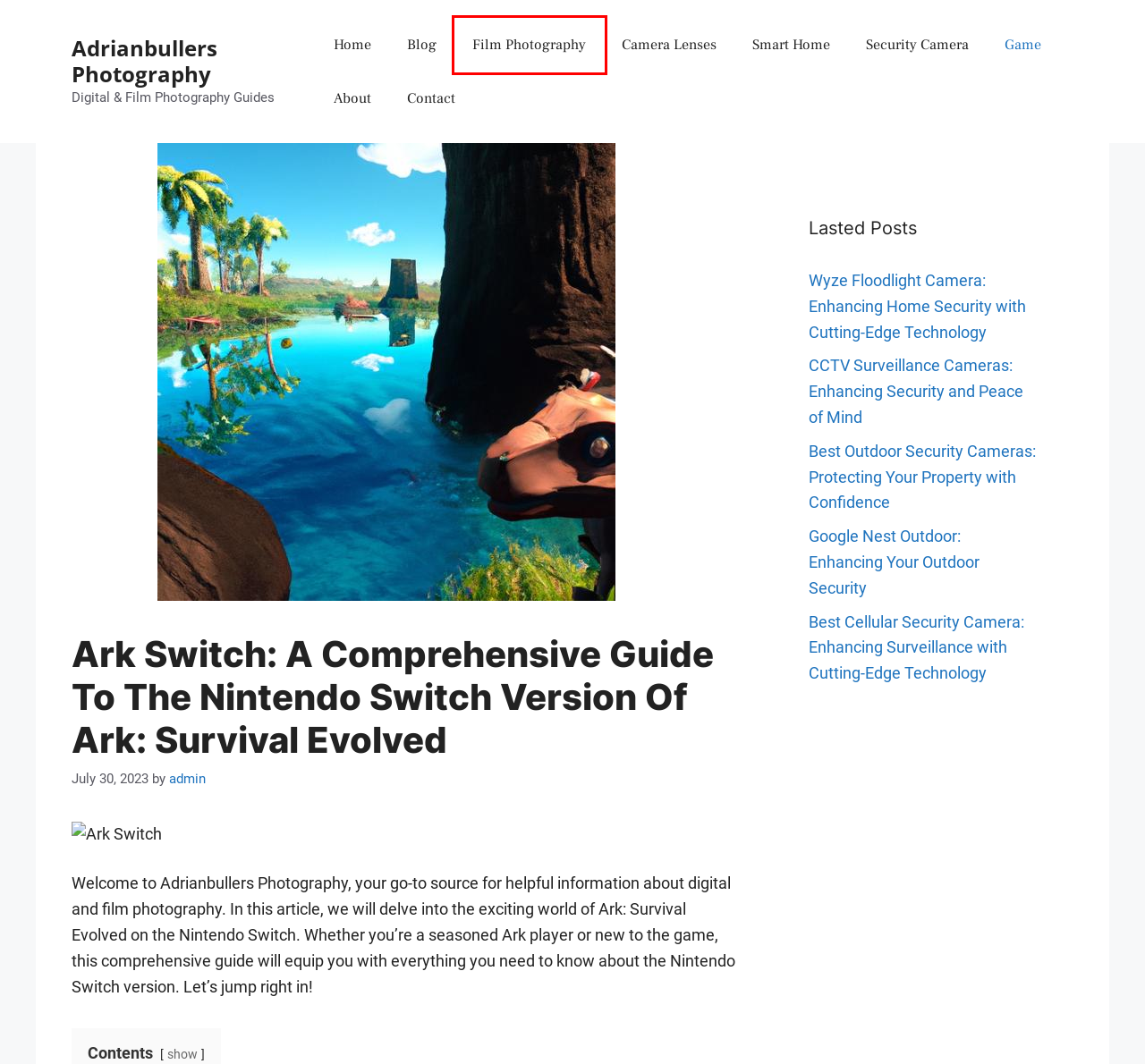After examining the screenshot of a webpage with a red bounding box, choose the most accurate webpage description that corresponds to the new page after clicking the element inside the red box. Here are the candidates:
A. admin - Adrianbullers Photography
B. About - Adrianbullers Photography
C. Best Outdoor Security Cameras: Protecting Your Property with Confidence - Adrianbullers Photography
D. CCTV Surveillance Cameras: Enhancing Security and Peace of Mind - Adrianbullers Photography
E. Game - Adrianbullers Photography
F. Film Photography - Adrianbullers Photography
G. Security Camera - Adrianbullers Photography
H. Adrianbullers Photography - Digital & Film Photography Guides

F